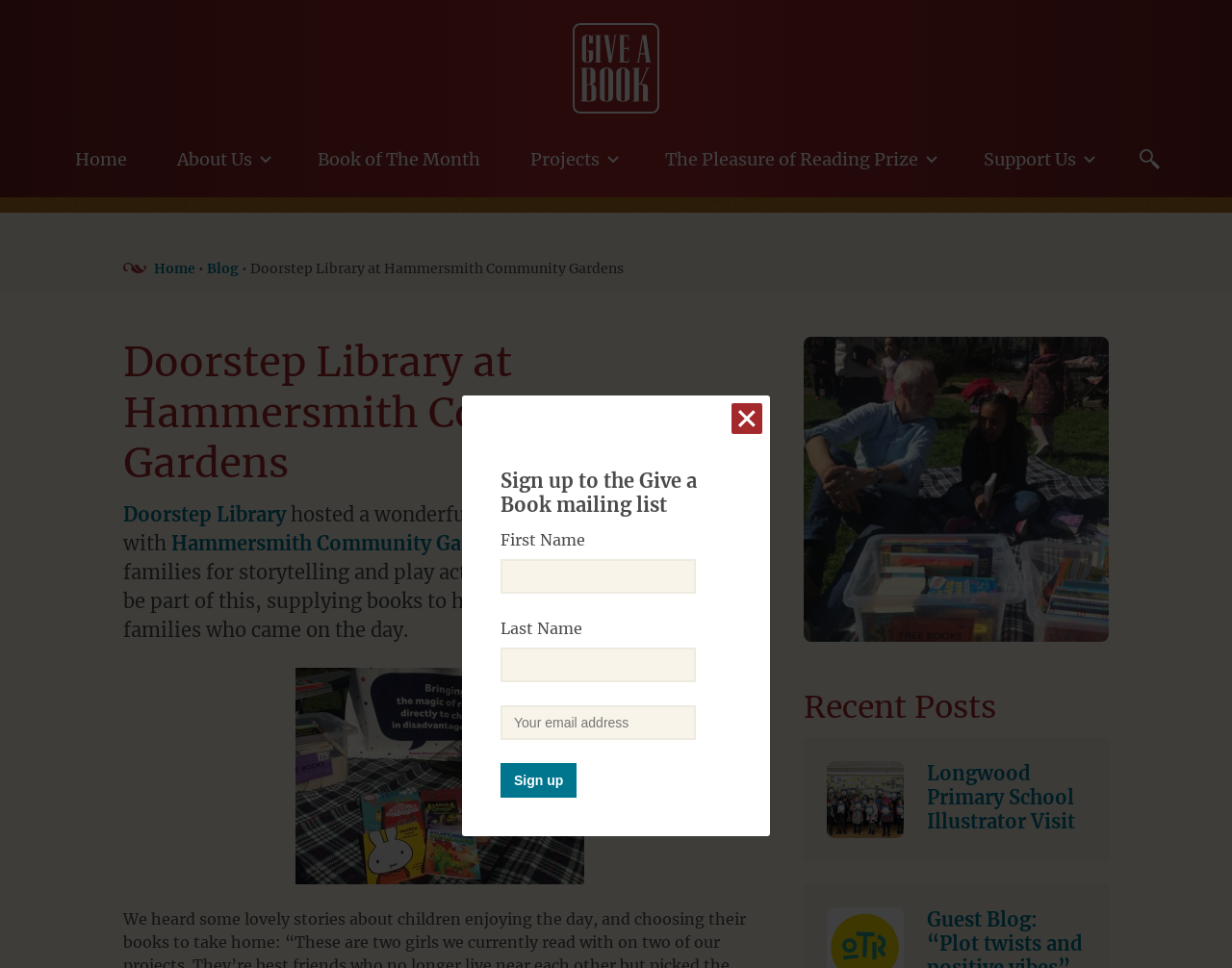What type of event did the library host?
Please use the image to provide a one-word or short phrase answer.

Easter event